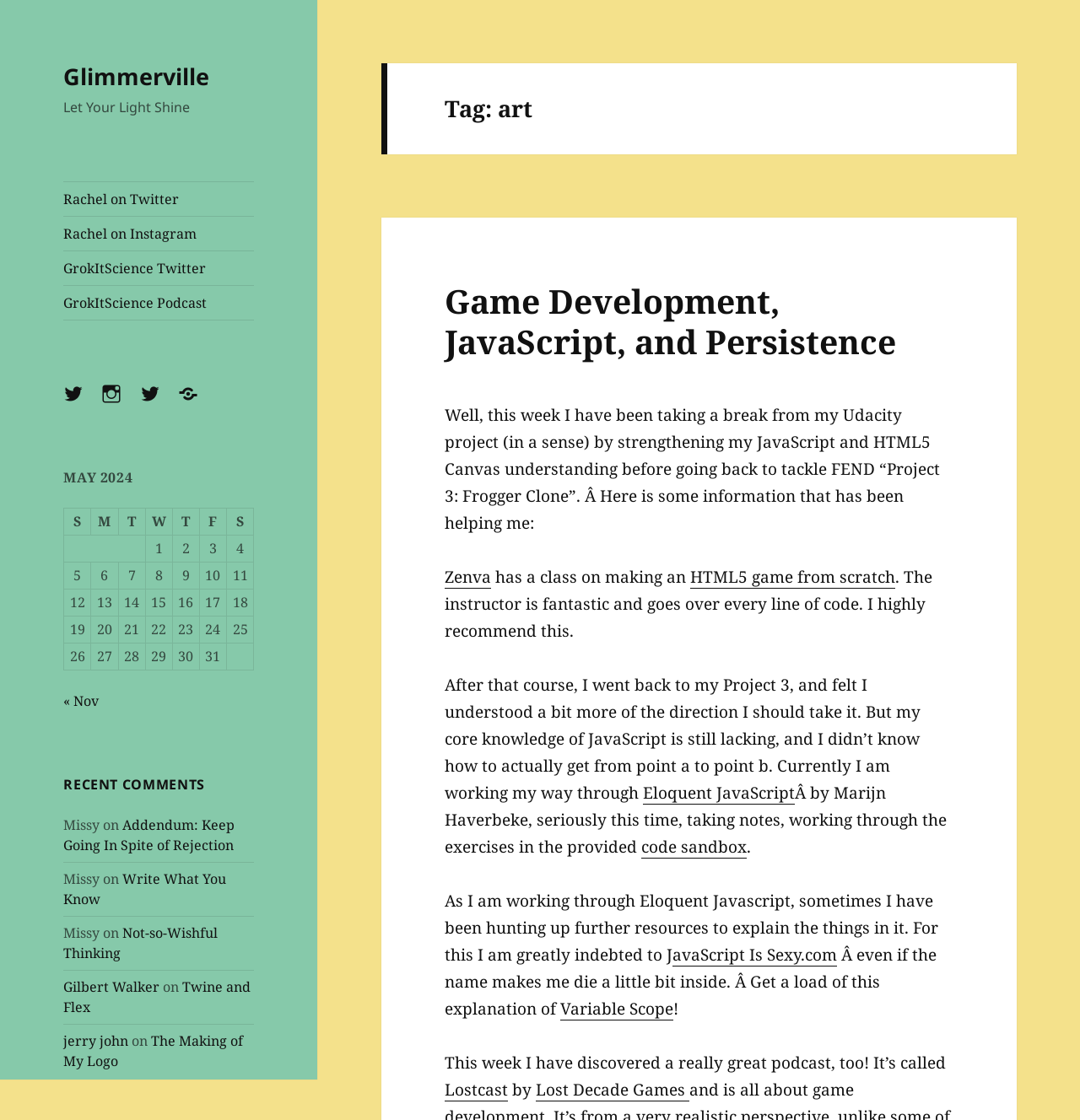Provide the bounding box coordinates for the UI element that is described as: "GrokItScience Podcast".

[0.165, 0.343, 0.202, 0.379]